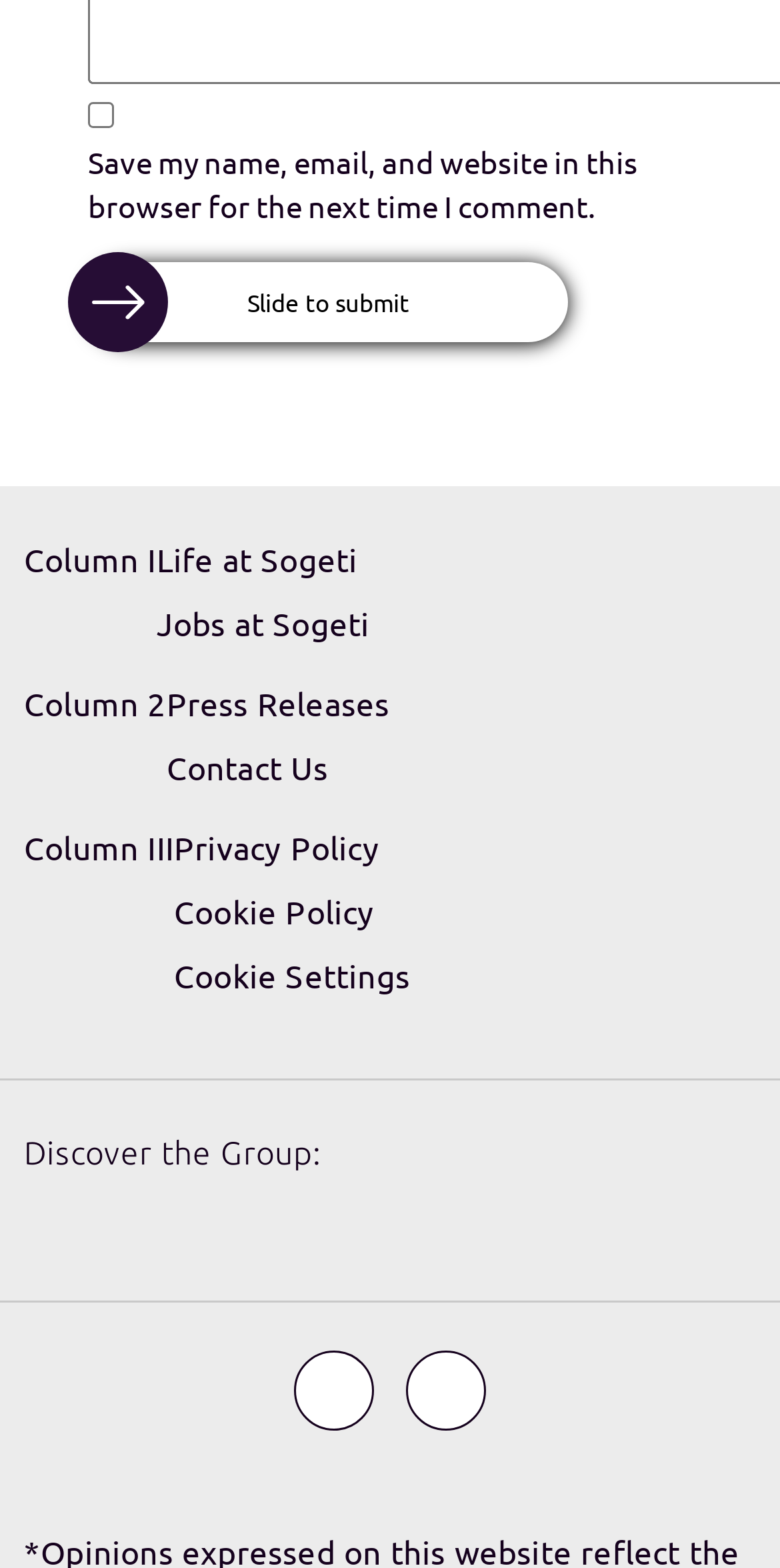How many columns are there in the webpage? Using the information from the screenshot, answer with a single word or phrase.

3